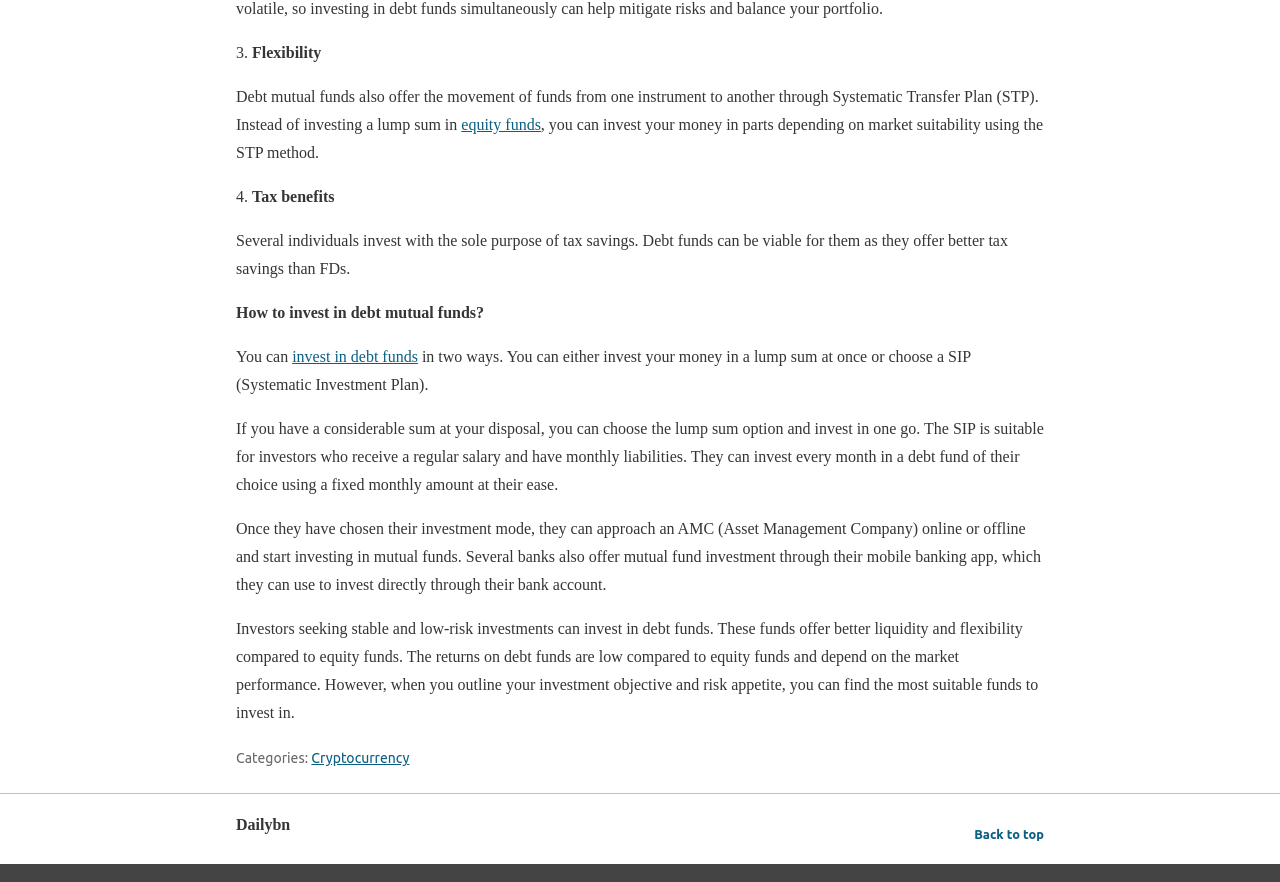Provide a brief response using a word or short phrase to this question:
What type of investments do debt funds offer?

Stable and low-risk